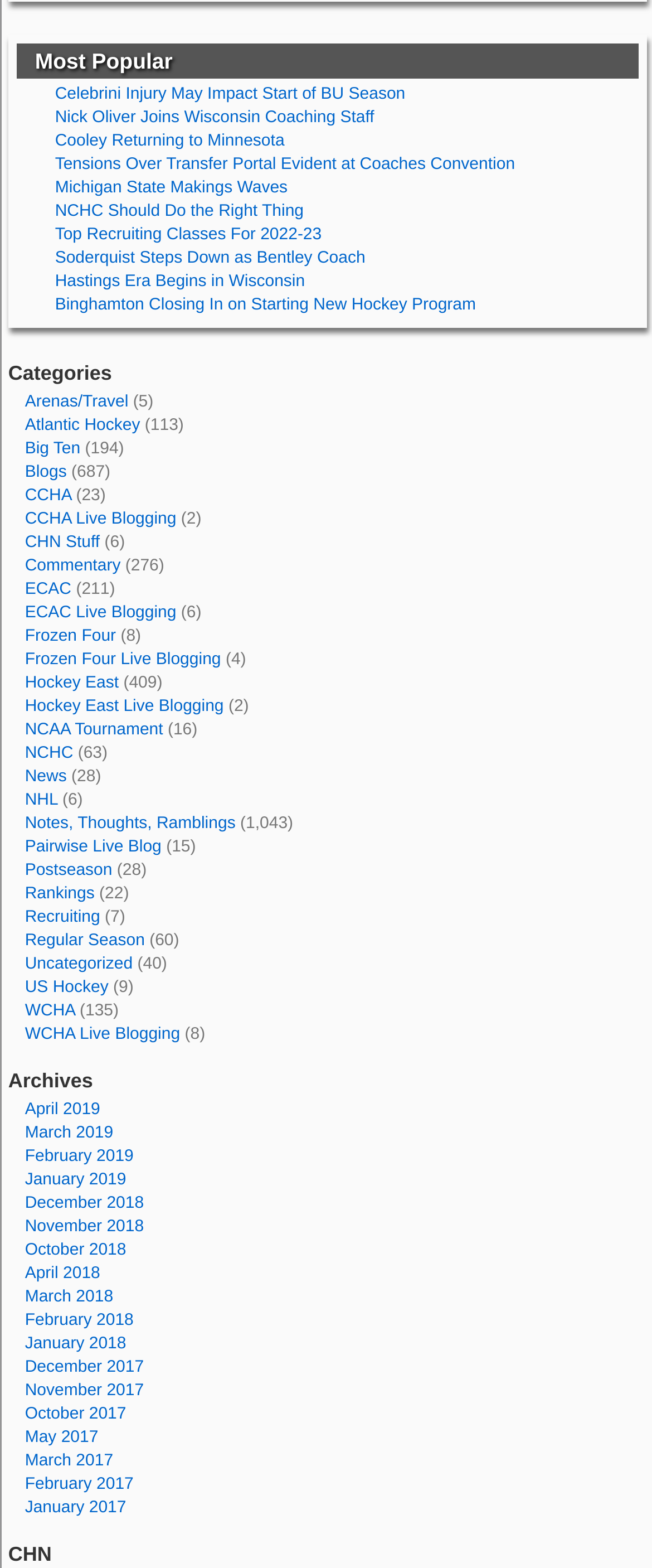Provide the bounding box coordinates for the UI element described in this sentence: "February 2017". The coordinates should be four float values between 0 and 1, i.e., [left, top, right, bottom].

[0.038, 0.941, 0.205, 0.953]